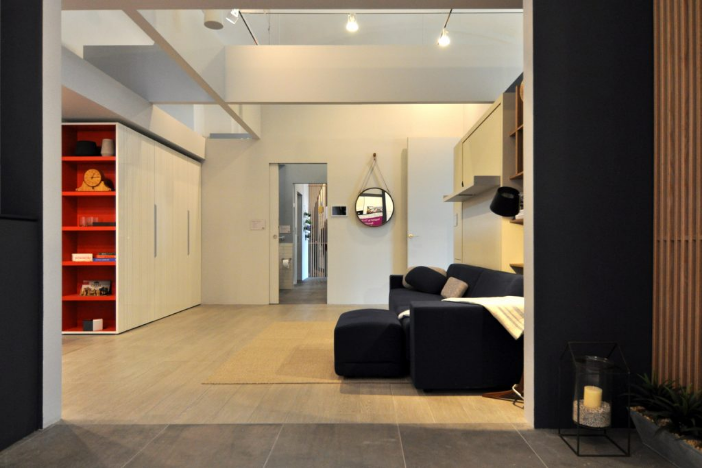Offer an in-depth caption that covers the entire scene depicted in the image.

The image showcases a modern interior space that is part of the exhibition "Living Large in Small Spaces" at the National Building Museum. It features a cleverly designed 1,000-square-foot demonstration home, emphasizing flexible living arrangements. 

In the foreground, a cozy dark blue sofa is adorned with a soft white throw, inviting relaxation. The flooring is laid with neutral-toned tiles, contributing to the open and airy feel of the room. To the left, a striking red bookshelf contrasts with the predominantly light decor, creating a focal point and offering storage for various items and decor pieces. 

A large round mirror hangs on the wall above a minimalist workspace, reflecting both style and functionality. The walls are painted in soft colors, allowing natural light from the ceiling fixtures to brighten the space. This layout exemplifies innovative use of space, aligning with the exhibition's exploration of contemporary living solutions suitable for modern lifestyles.